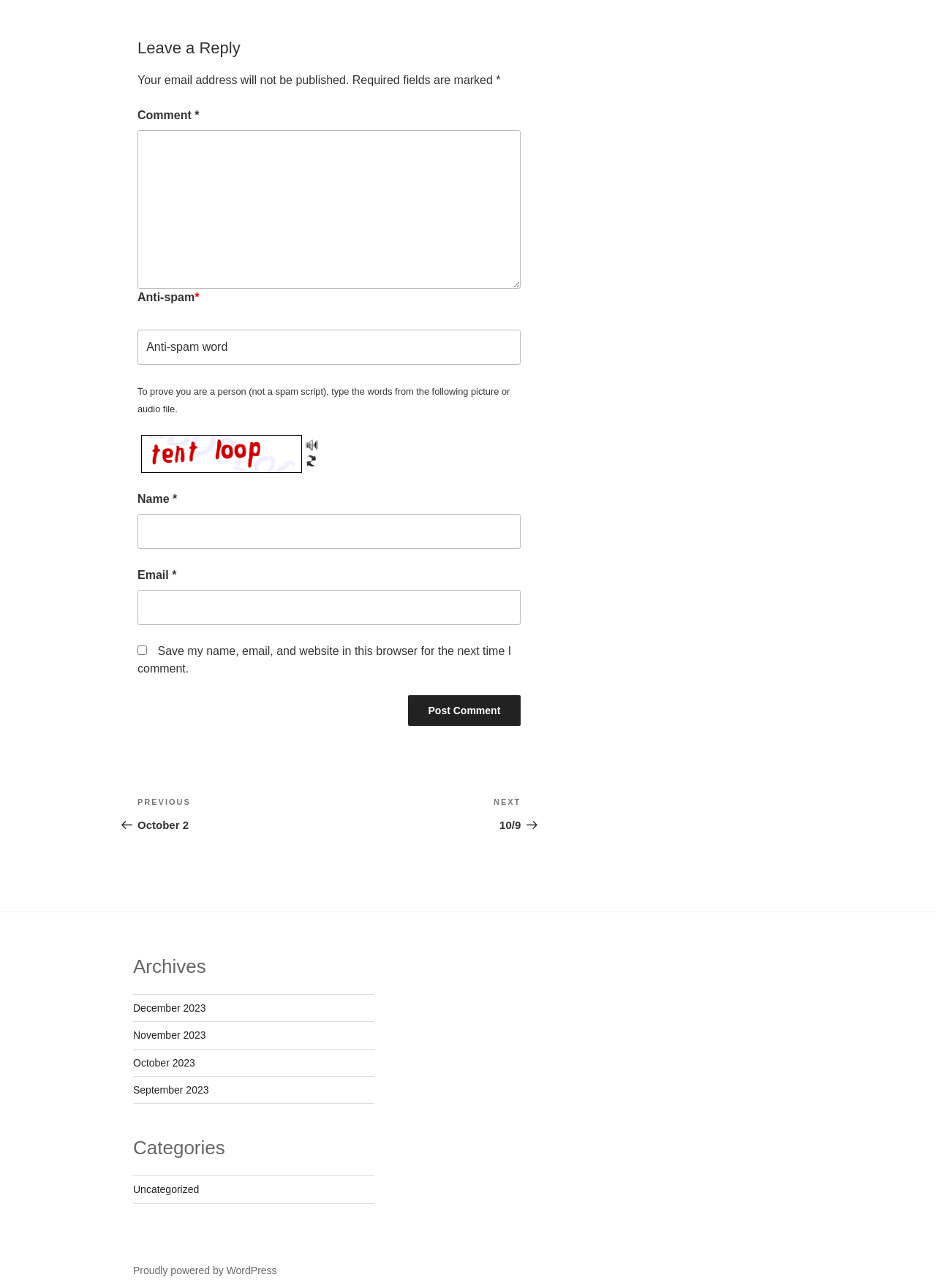What is the purpose of the anti-spam field?
Answer the question with just one word or phrase using the image.

To prove you are a person